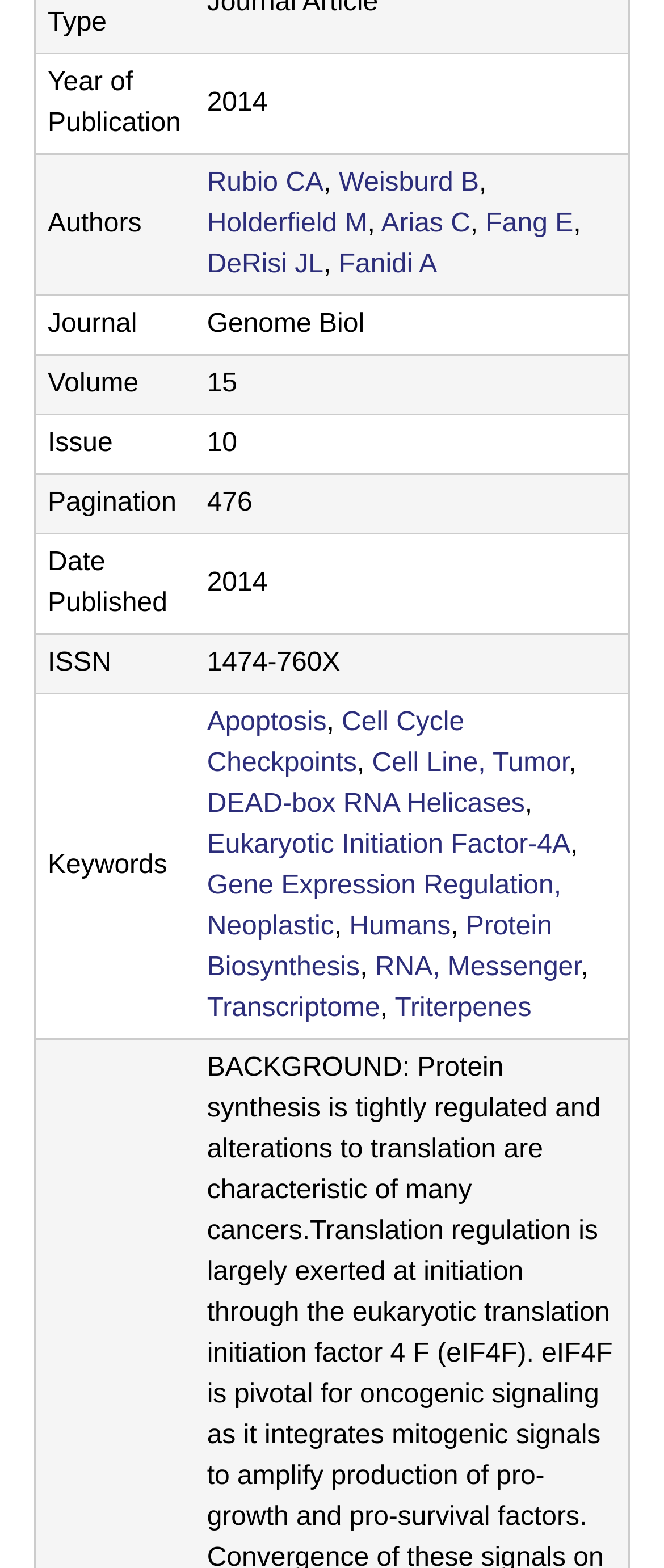Who are the authors of this publication?
Please give a detailed and elaborate answer to the question.

The authors of this publication are listed in the second row of the table, where their names are provided as links. The authors are Rubio CA, Weisburd B, Holderfield M, Arias C, Fang E, DeRisi JL, and Fanidi A.